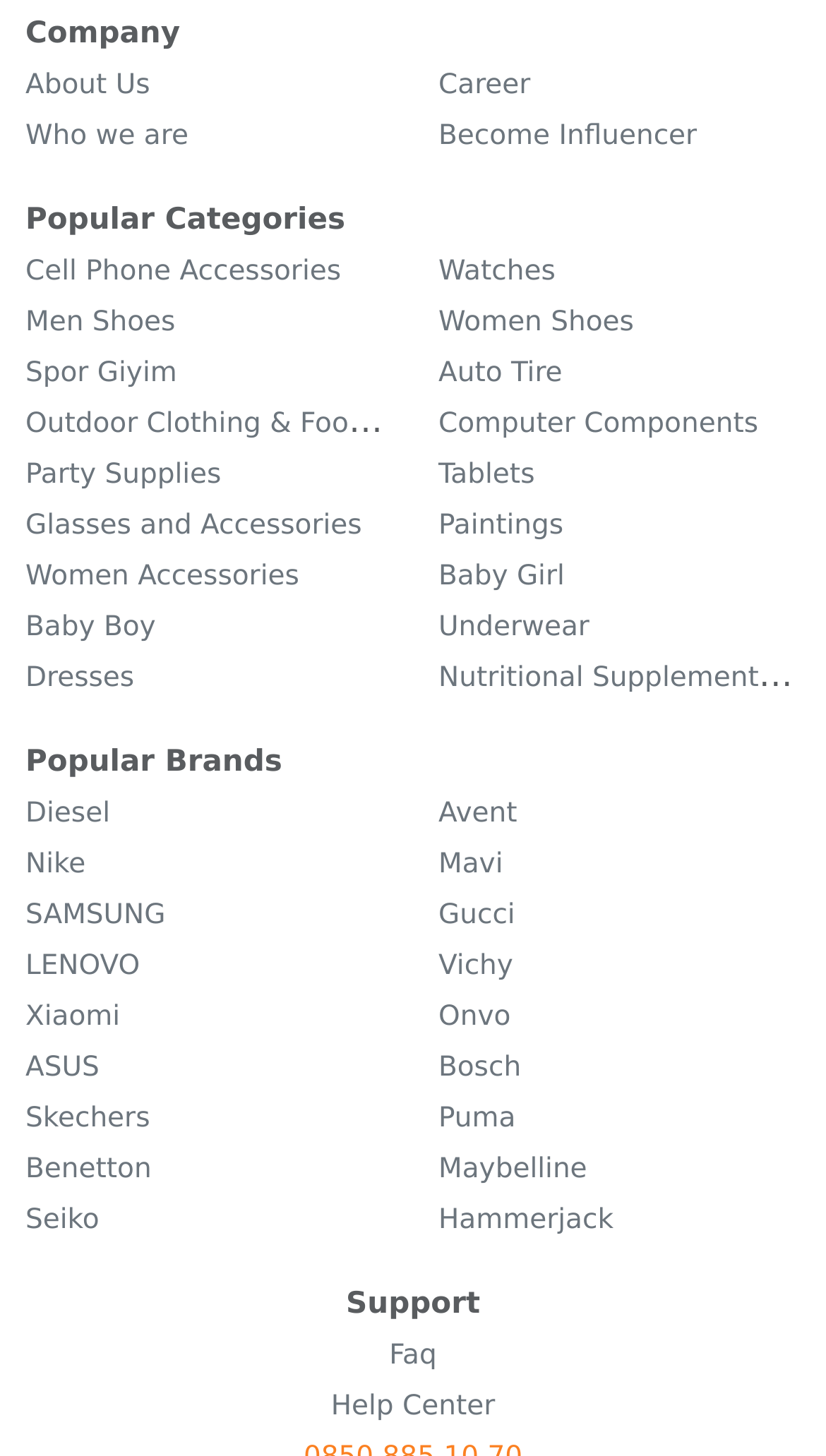Locate the bounding box coordinates of the clickable area needed to fulfill the instruction: "Click on About Us".

[0.031, 0.048, 0.182, 0.07]